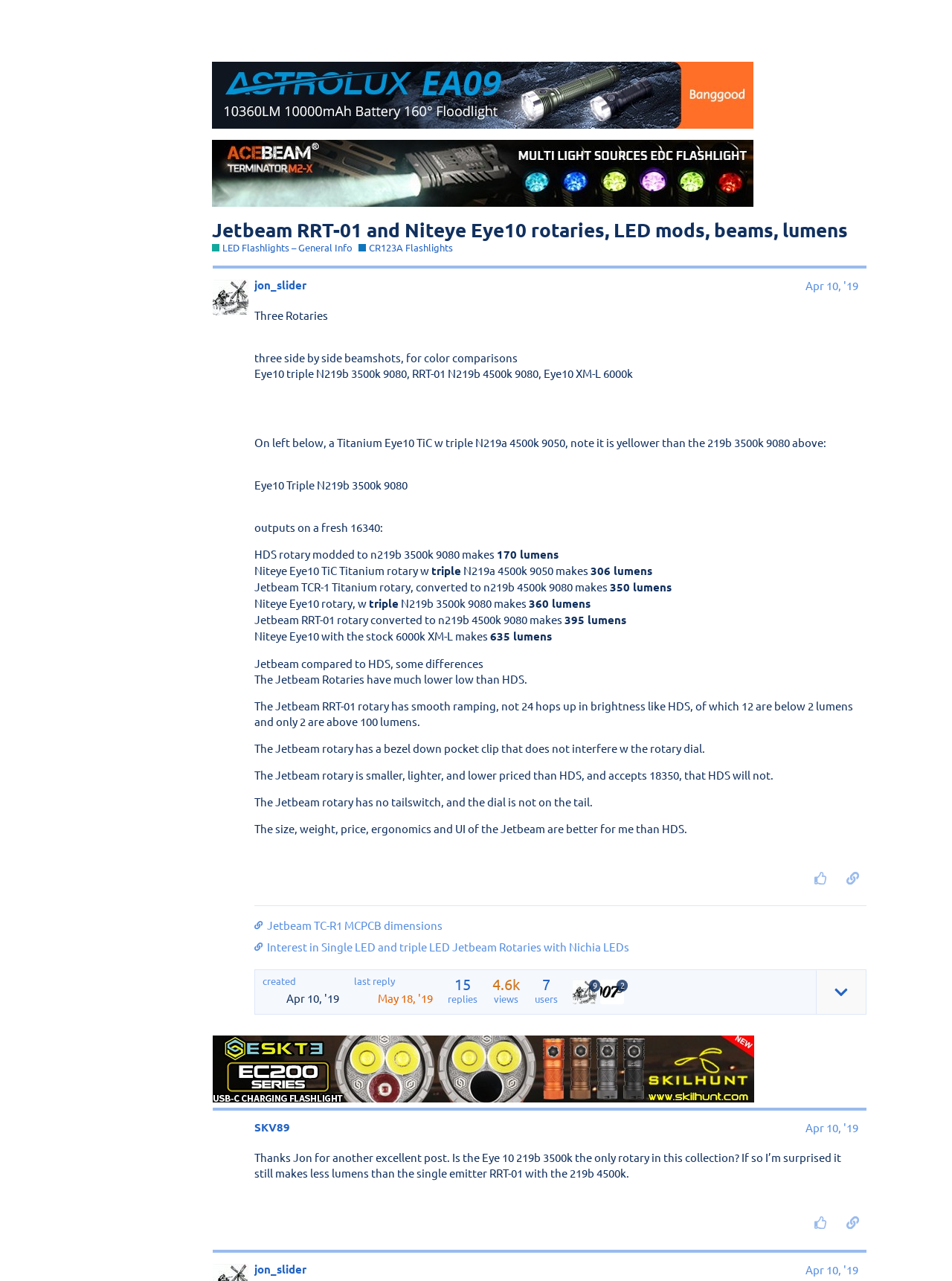Given the element description BLF Special Edition Products, specify the bounding box coordinates of the corresponding UI element in the format (top-left x, top-left y, bottom-right x, bottom-right y). All values must be between 0 and 1.

[0.0, 0.202, 0.199, 0.217]